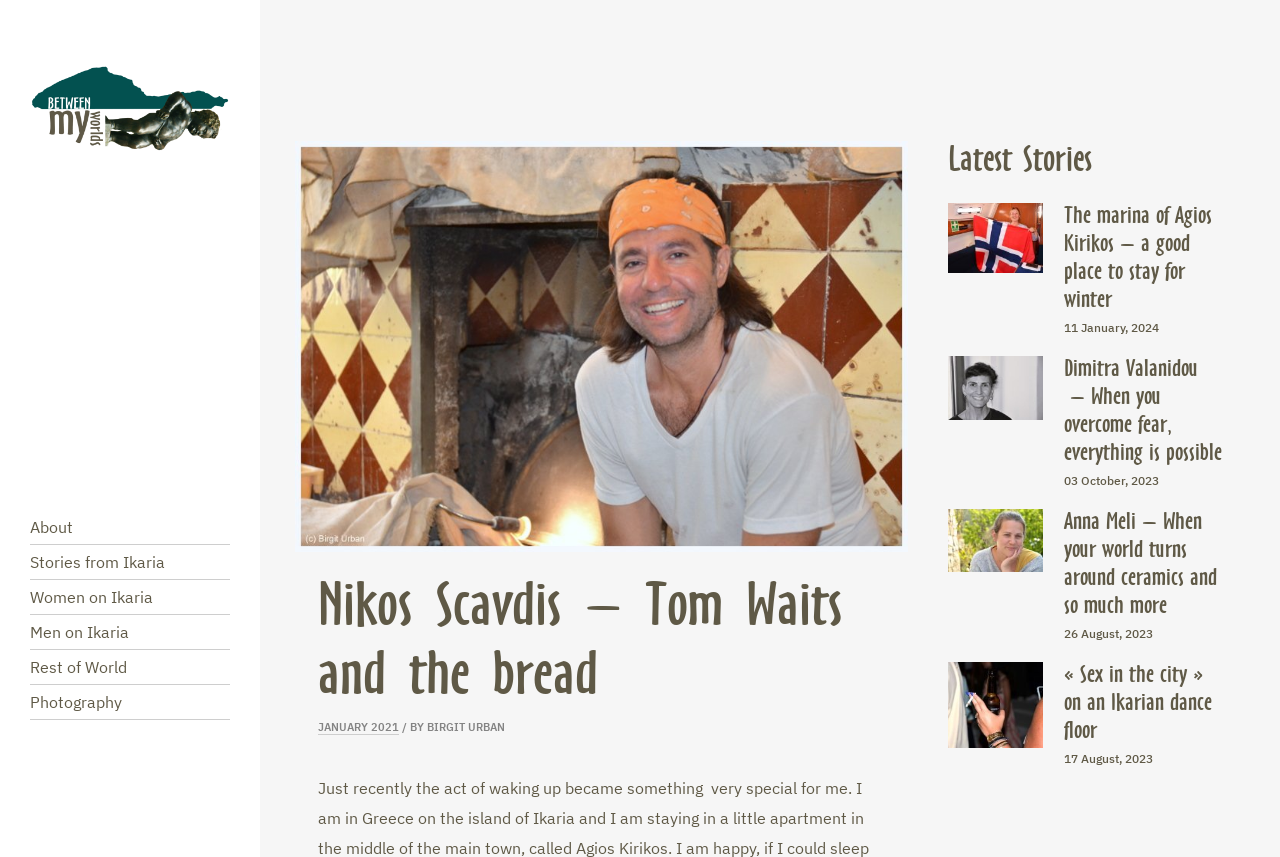Locate the bounding box coordinates of the area that needs to be clicked to fulfill the following instruction: "Read the article 'Dimitra Valanidou – When you overcome fear, everything is possible'". The coordinates should be in the format of four float numbers between 0 and 1, namely [left, top, right, bottom].

[0.831, 0.419, 0.955, 0.541]